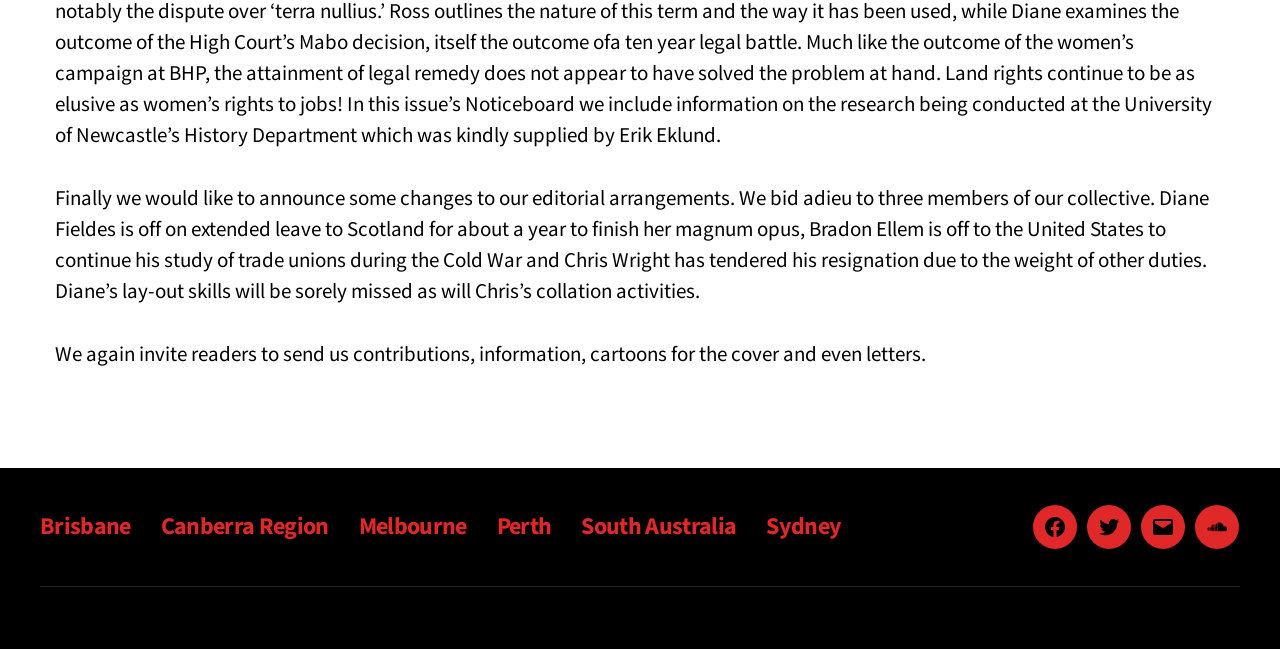Identify the bounding box coordinates for the element that needs to be clicked to fulfill this instruction: "Read Privacy Policy". Provide the coordinates in the format of four float numbers between 0 and 1: [left, top, right, bottom].

None